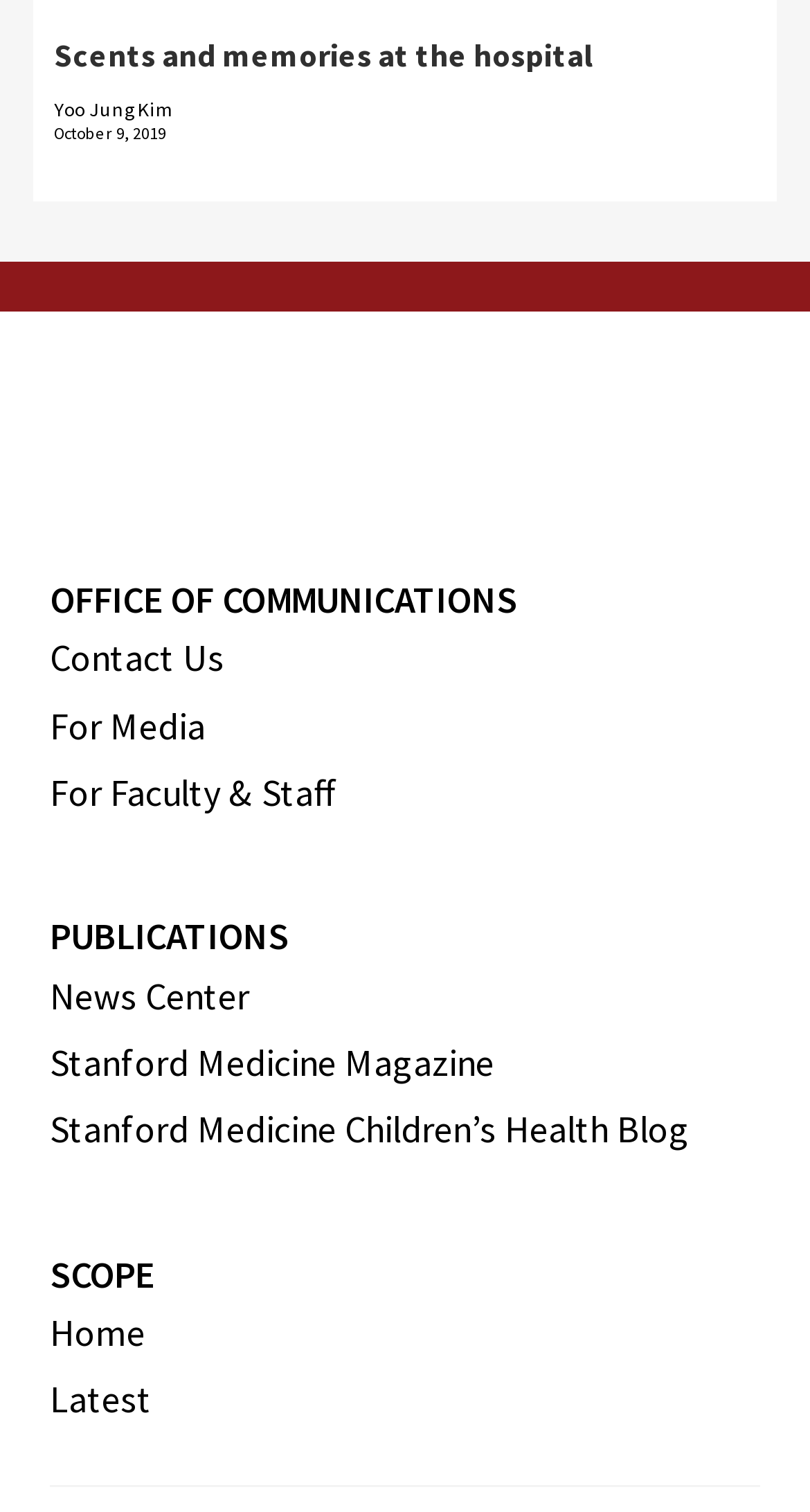Determine the bounding box of the UI component based on this description: "For Faculty & Staff". The bounding box coordinates should be four float values between 0 and 1, i.e., [left, top, right, bottom].

[0.062, 0.508, 0.413, 0.54]